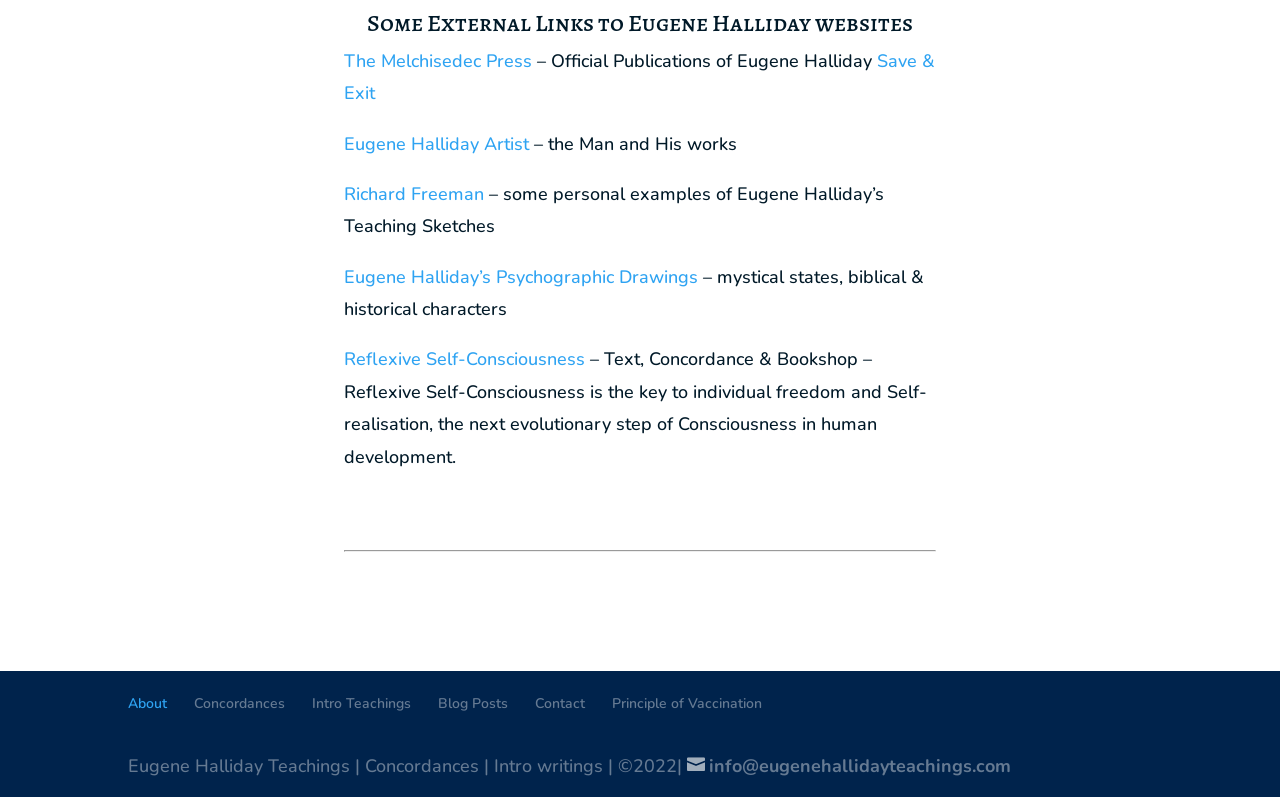Provide your answer in one word or a succinct phrase for the question: 
How many sections are there in the webpage?

2